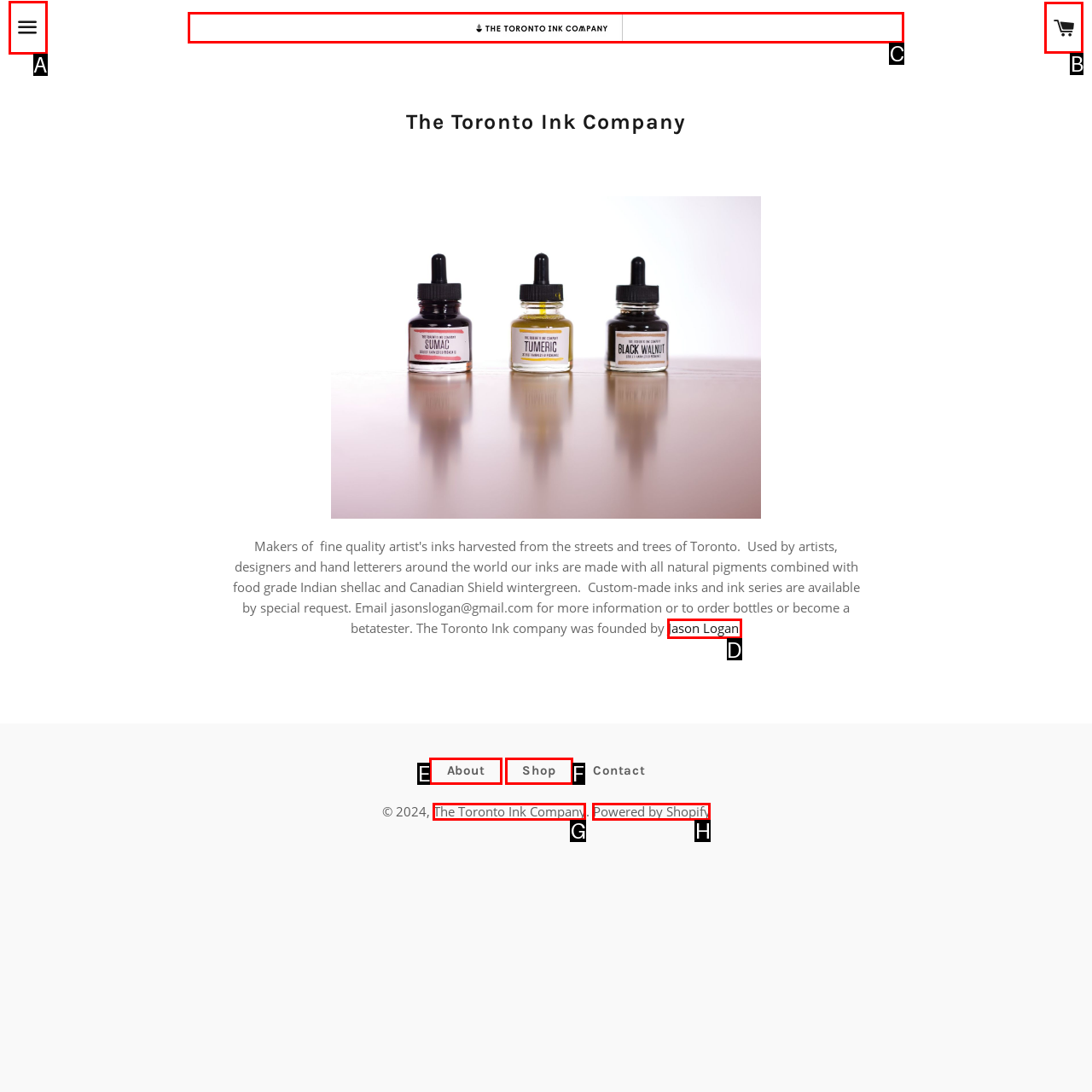Which HTML element should be clicked to complete the task: Learn more about Jason Logan? Answer with the letter of the corresponding option.

D